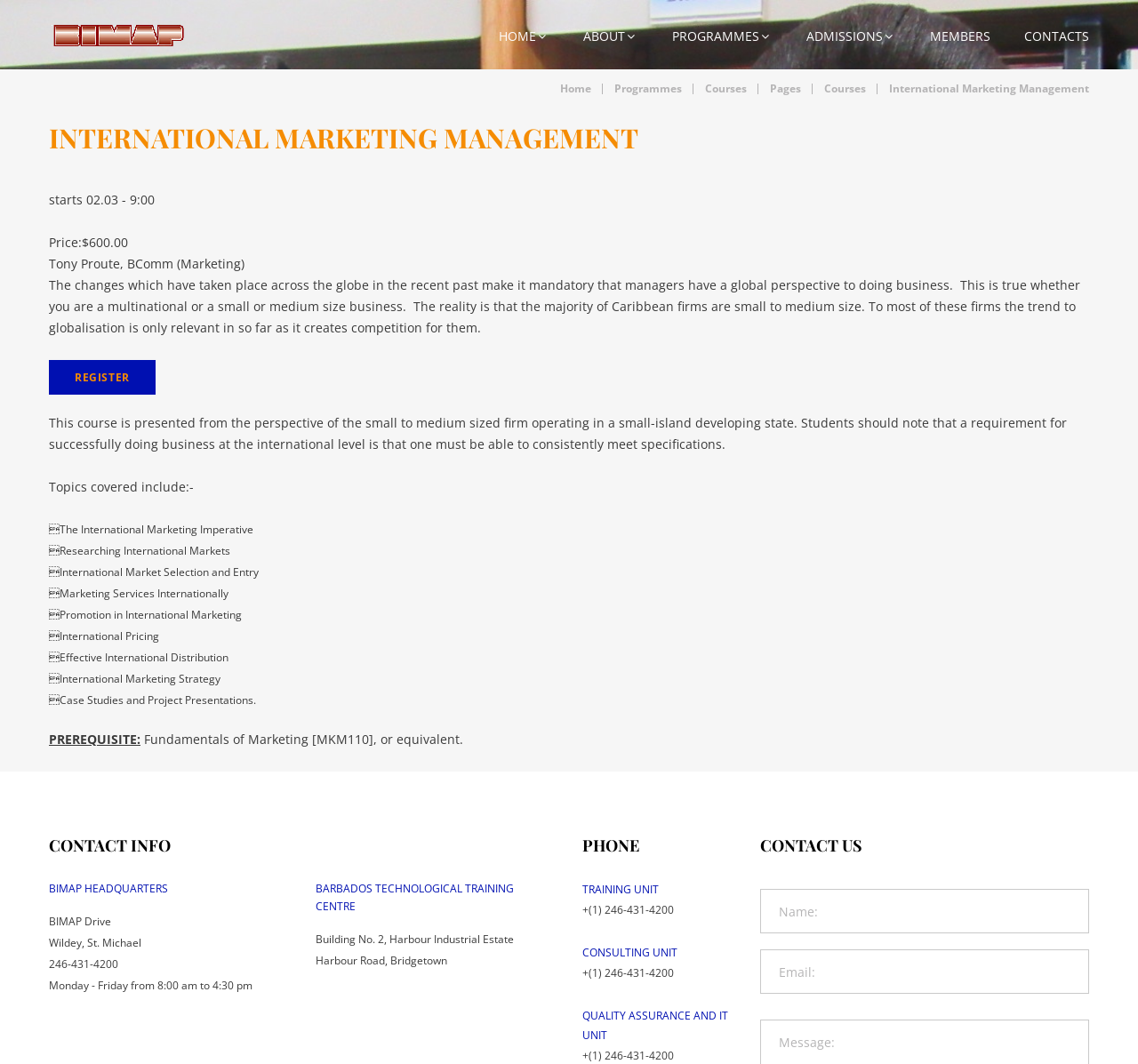What is the name of the course?
Please answer using one word or phrase, based on the screenshot.

International Marketing Management